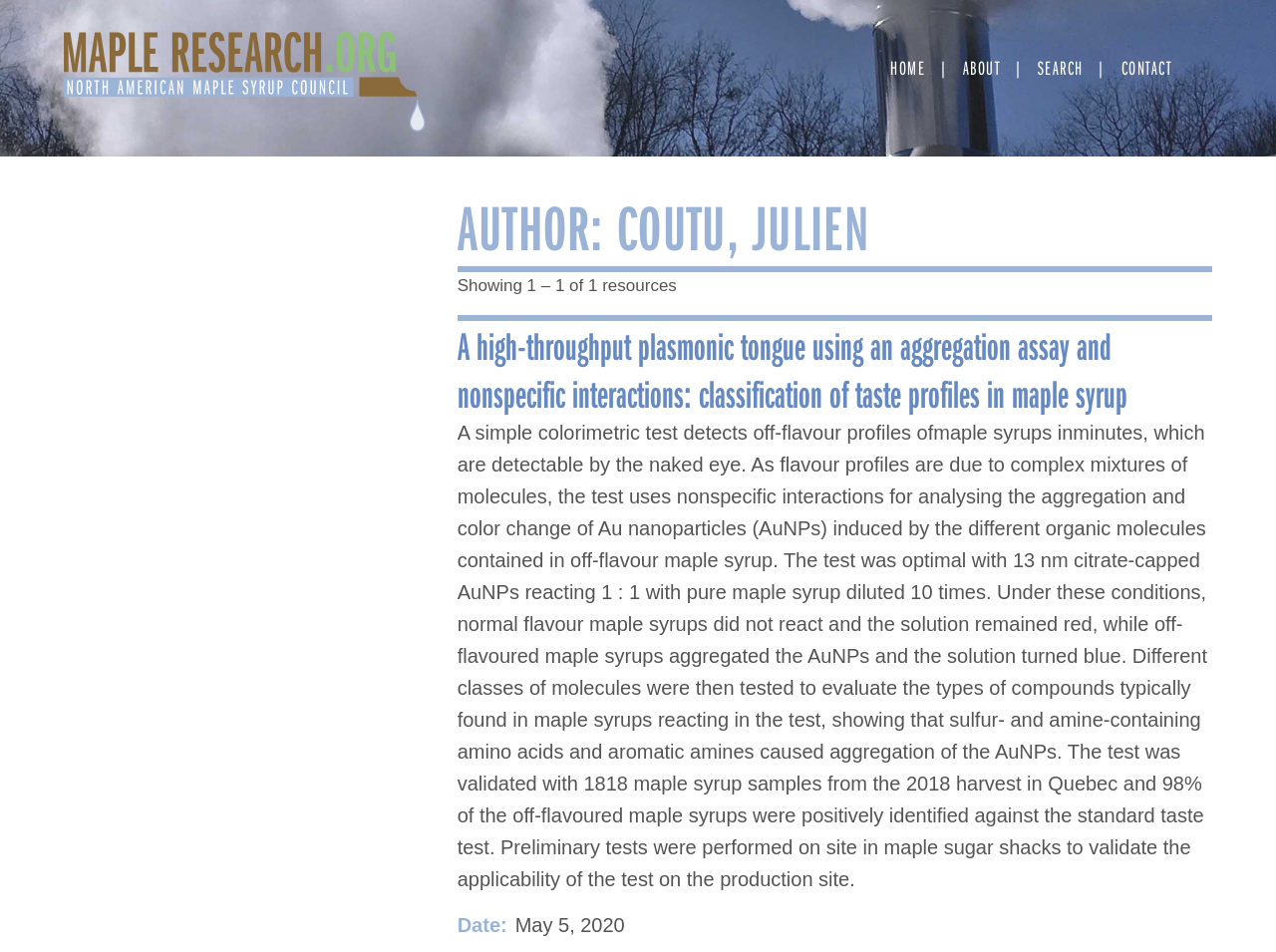Create an elaborate caption for the webpage.

This webpage is about Julien Coutu's research on maple syrup, specifically a study on detecting off-flavor profiles in maple syrup. At the top left corner, there is a small image and a link. On the top right corner, there are four links: "HOME", "ABOUT", "SEARCH", and "CONTACT", arranged horizontally.

Below the top links, there is a header section that spans almost the entire width of the page, containing the title "AUTHOR: COUTU, JULIEN". Underneath the header, there is a text that reads "Showing 1 – 1 of 1 resources".

The main content of the page is an article that takes up most of the page's width. The article's title is "A high-throughput plasmonic tongue using an aggregation assay and nonspecific interactions: classification of taste profiles in maple syrup", which is a link. Below the title, there is a lengthy paragraph that describes the research, including the use of gold nanoparticles to detect off-flavor profiles in maple syrup.

At the bottom of the article, there is a section that lists details about the research, including the date "May 5, 2020", which is labeled as "Date:".